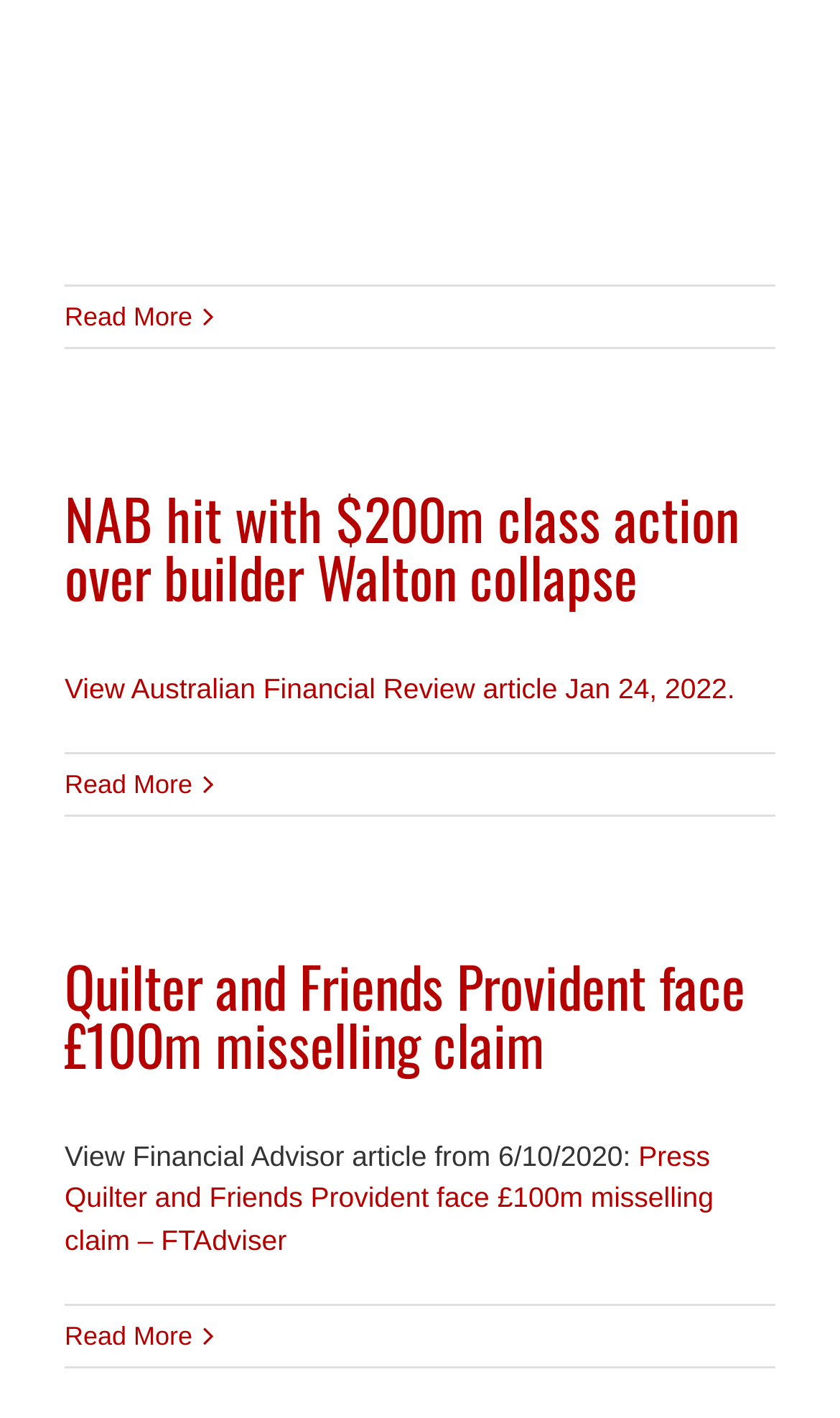Use one word or a short phrase to answer the question provided: 
What is the topic of the first article?

NAB and Walton collapse